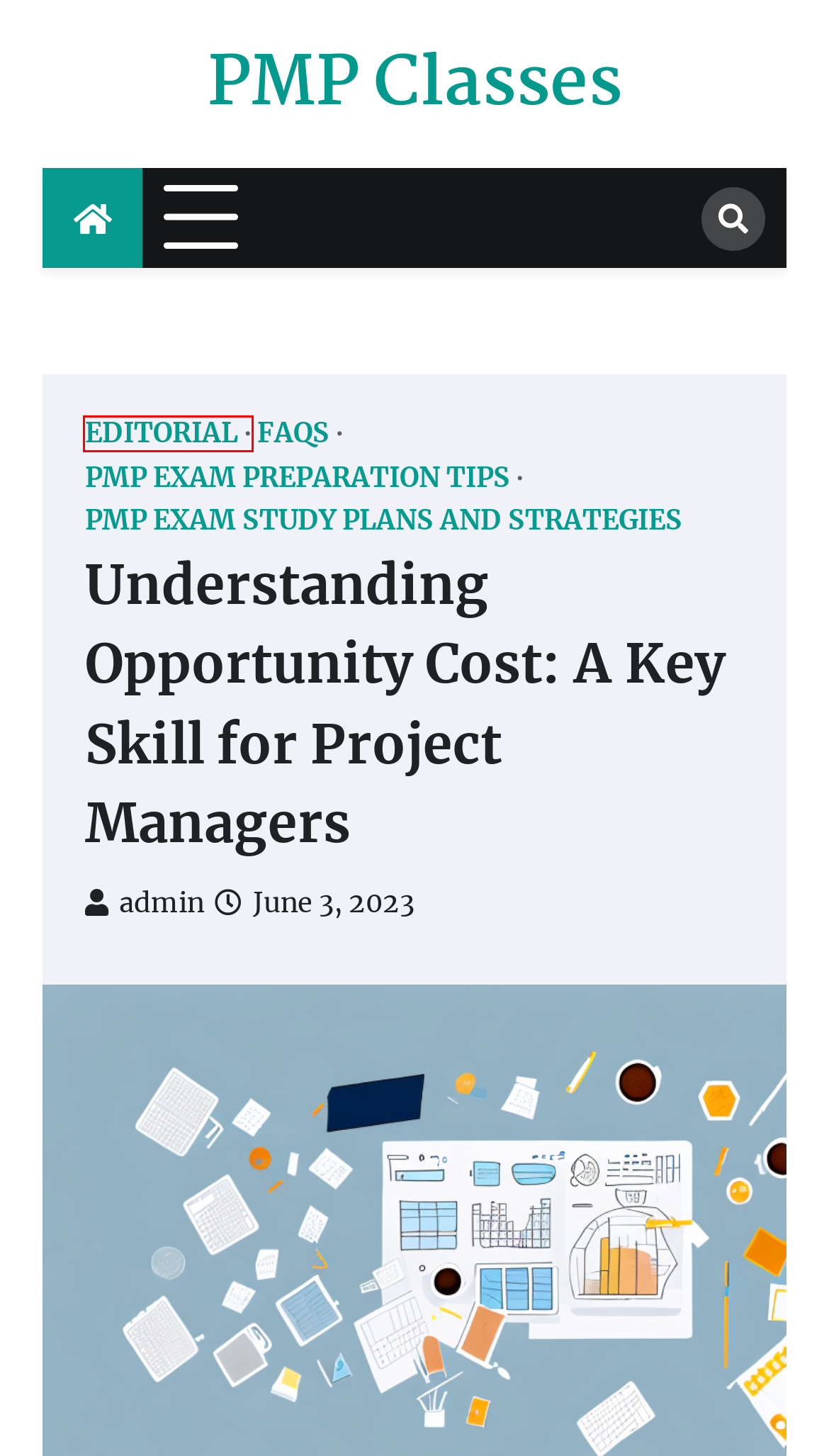Analyze the screenshot of a webpage with a red bounding box and select the webpage description that most accurately describes the new page resulting from clicking the element inside the red box. Here are the candidates:
A. FAQs – PMP Classes
B. PMP Exam Study Plans and Strategies – PMP Classes
C. Editorial – PMP Classes
D. PMP Classes
E. Ascendoor » Themes, Plugins, Support, Customizations
F. How to utilize online collaboration tools for virtual PMP study groups – PMP Classes
G. admin – PMP Classes
H. PMP Exam Preparation Tips – PMP Classes

C